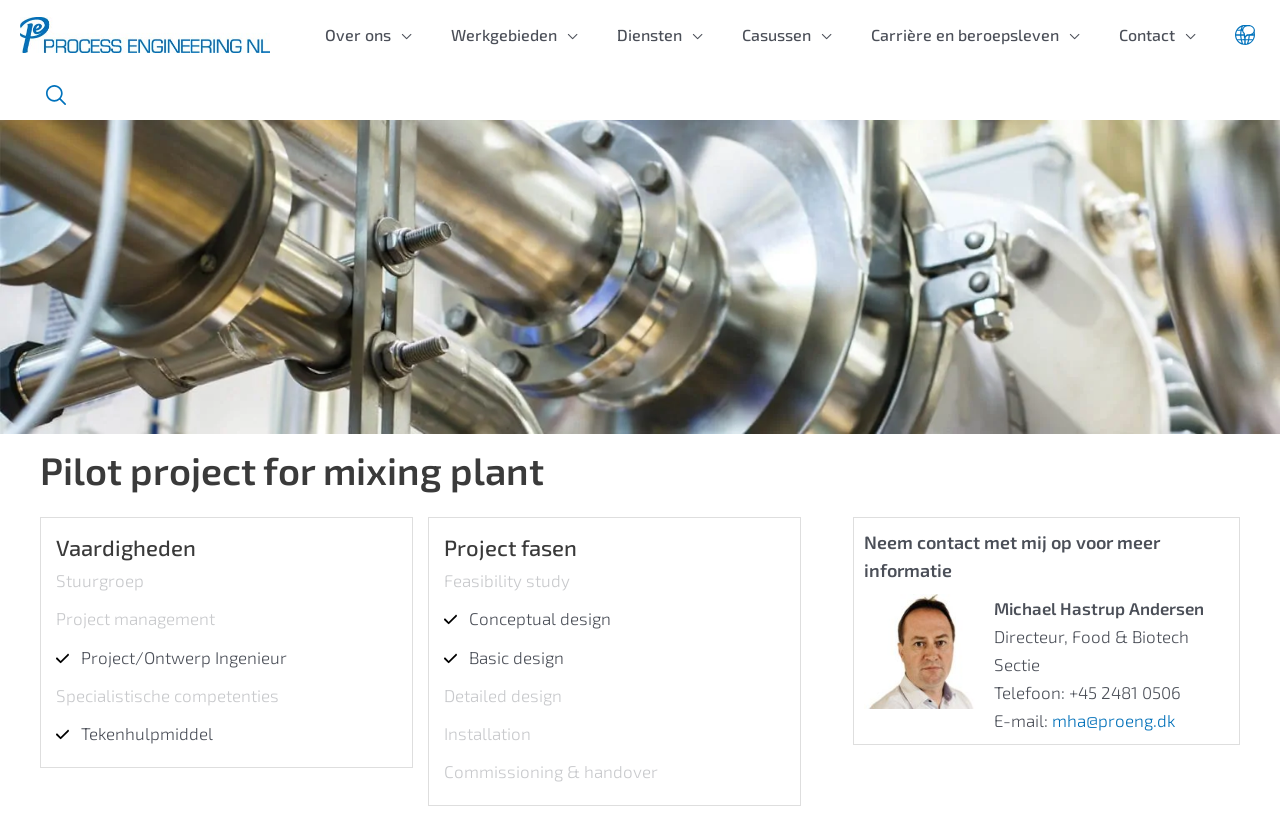Locate the bounding box coordinates of the area you need to click to fulfill this instruction: 'Click on the Process Engineering link'. The coordinates must be in the form of four float numbers ranging from 0 to 1: [left, top, right, bottom].

[0.016, 0.027, 0.211, 0.052]